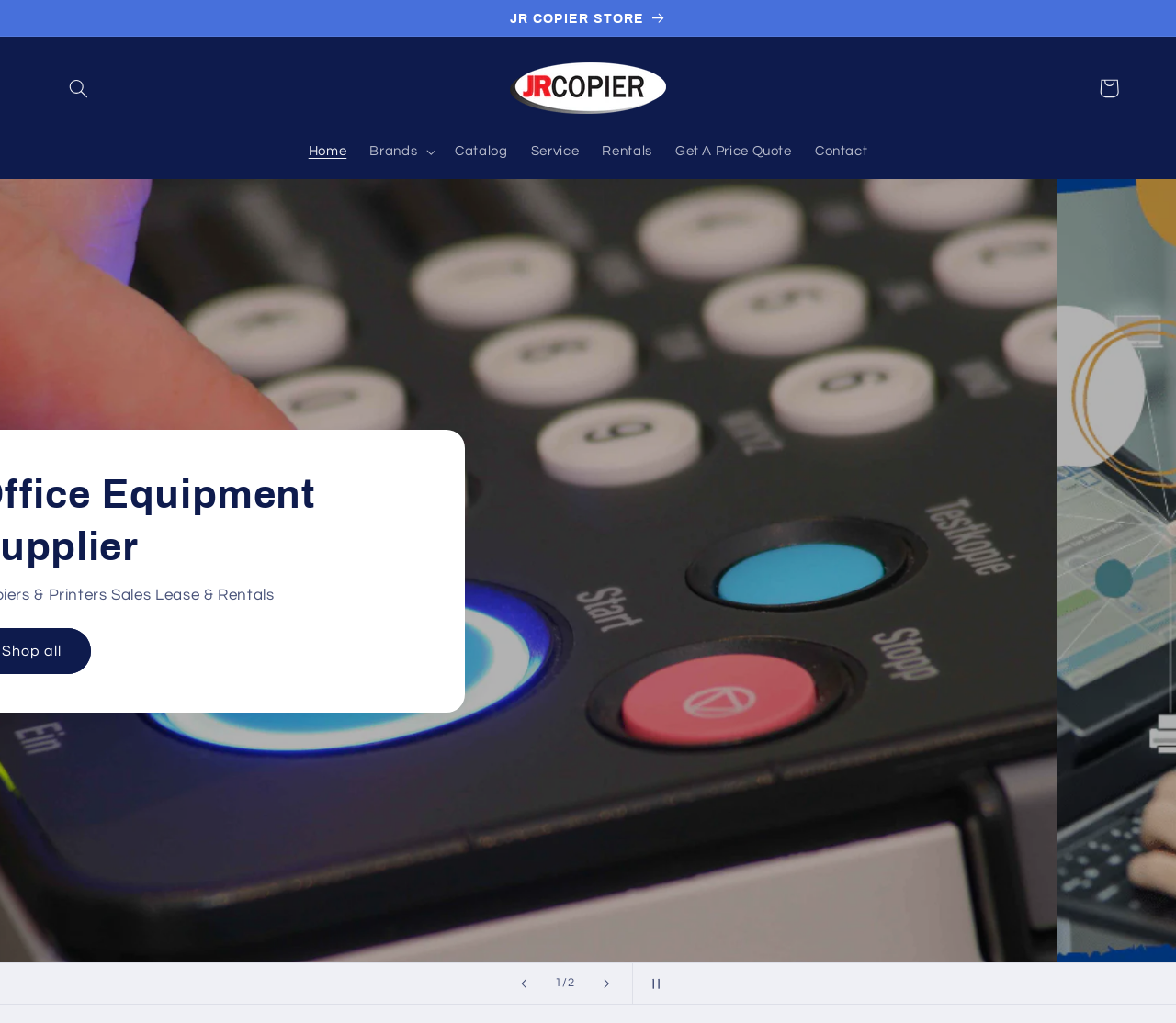Highlight the bounding box coordinates of the element that should be clicked to carry out the following instruction: "Go to JR Copier homepage". The coordinates must be given as four float numbers ranging from 0 to 1, i.e., [left, top, right, bottom].

[0.427, 0.054, 0.573, 0.119]